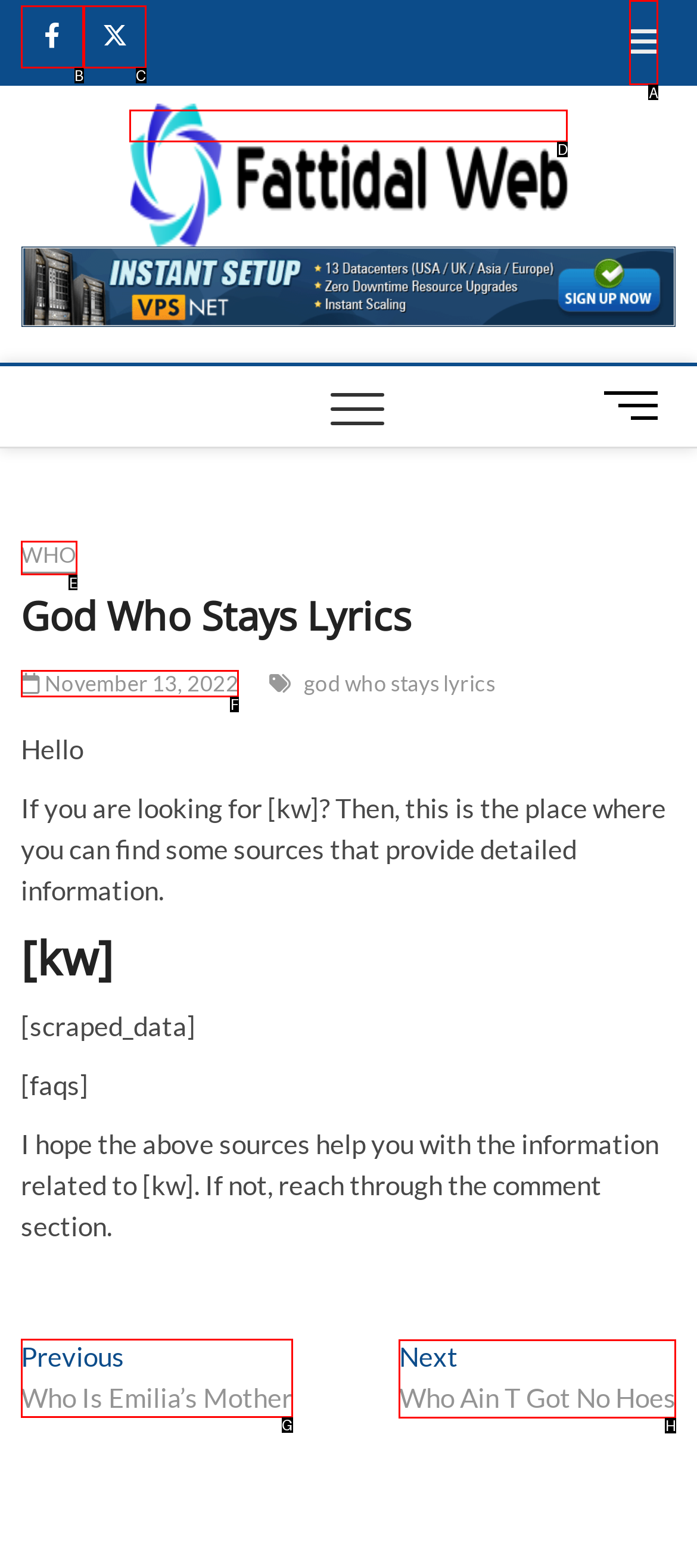Which UI element's letter should be clicked to achieve the task: Go to the previous post
Provide the letter of the correct choice directly.

G